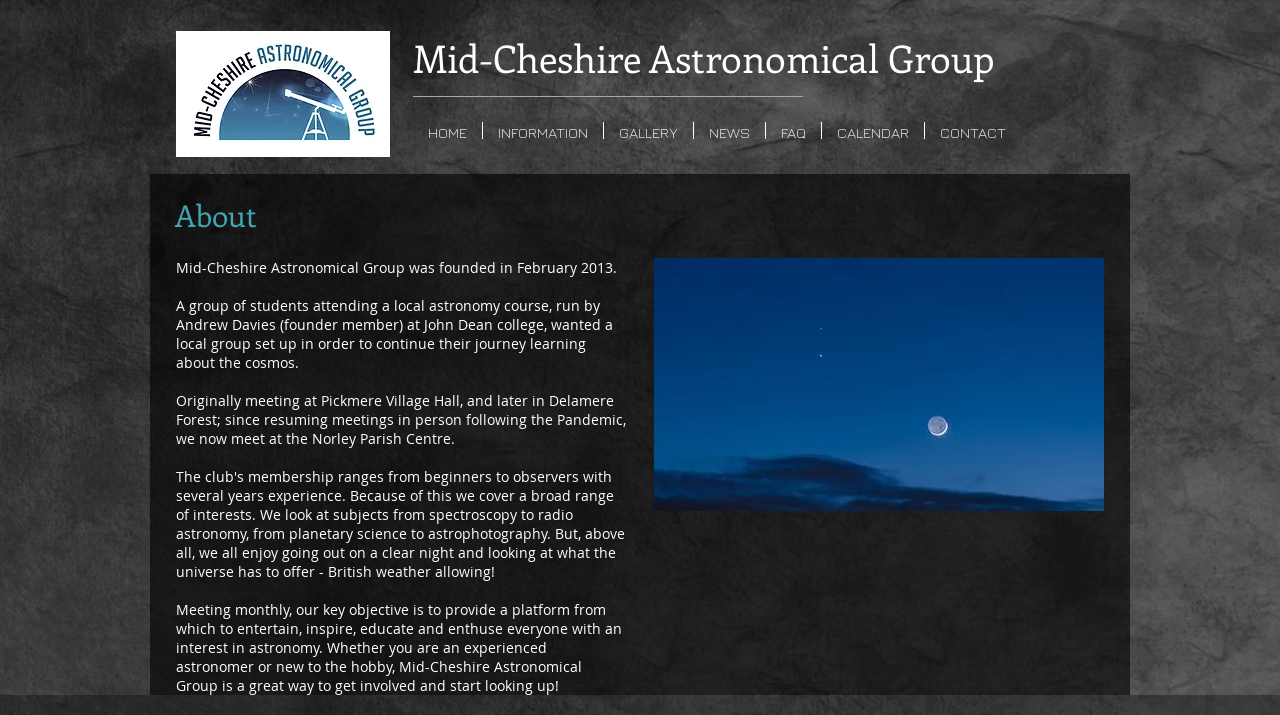Craft a detailed narrative of the webpage's structure and content.

The webpage is about the Mid-Cheshire Astronomical Group (MCAG). At the top left, there is a small astro-logo image. Next to it, on the top center, is a heading that reads "Mid-Cheshire Astronomical Group". Below the heading, there is a navigation menu labeled "Site" with seven links: "HOME", "INFORMATION", "GALLERY", "NEWS", "FAQ", "CALENDAR", and "CONTACT", arranged horizontally from left to right.

The main content of the page is divided into two sections. On the left, there is a heading "About" followed by four paragraphs of text that describe the history and objectives of the MCAG. The text explains how the group was founded, its evolution, and its current activities. 

On the right side of the "About" section, there is a large image related to the group's activities. The image is positioned below the navigation menu and takes up a significant portion of the page's width. Overall, the webpage has a simple and clean layout, with a focus on providing information about the MCAG.